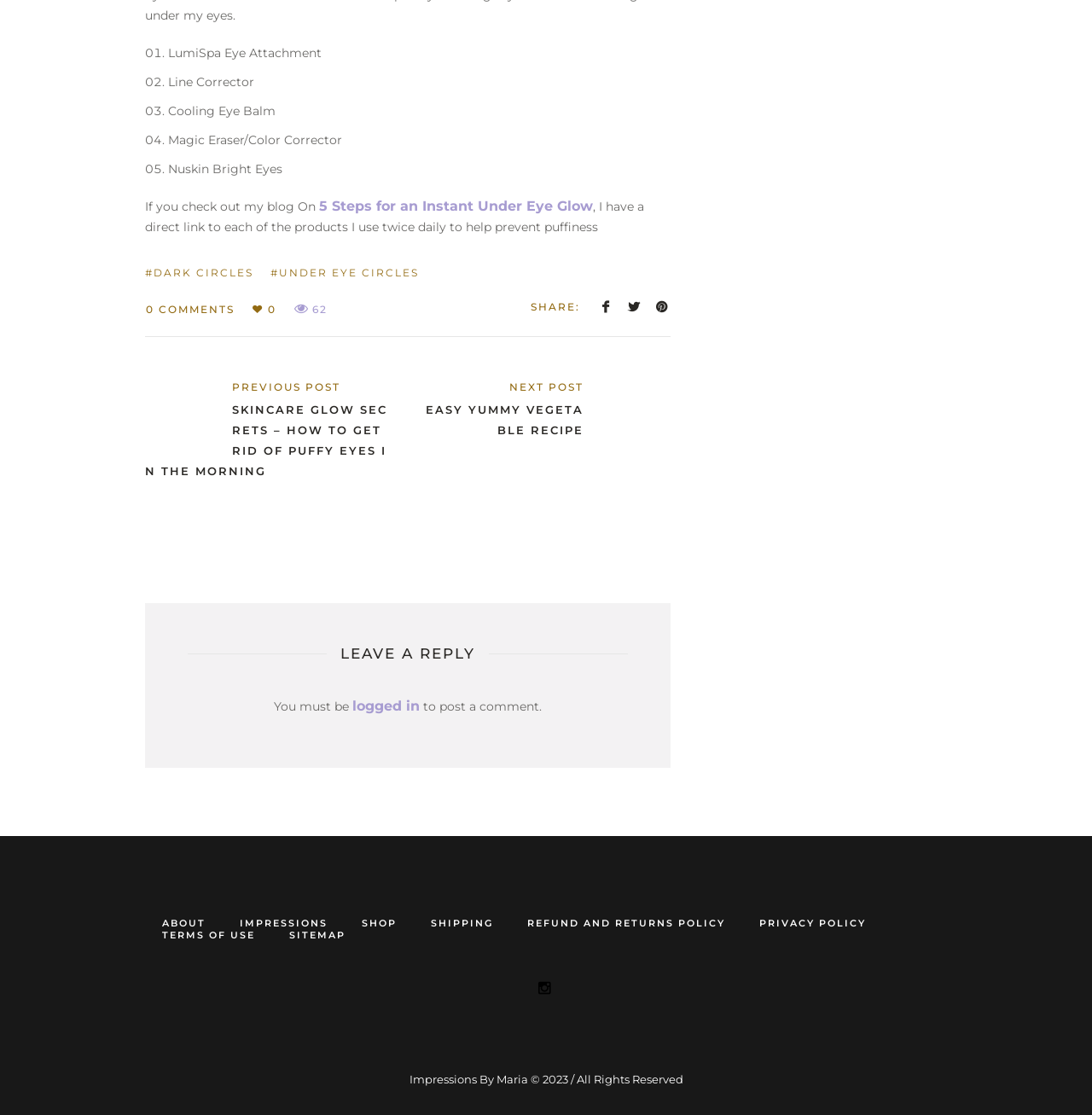Extract the bounding box coordinates for the UI element described as: "Terms of Use".

[0.148, 0.833, 0.234, 0.844]